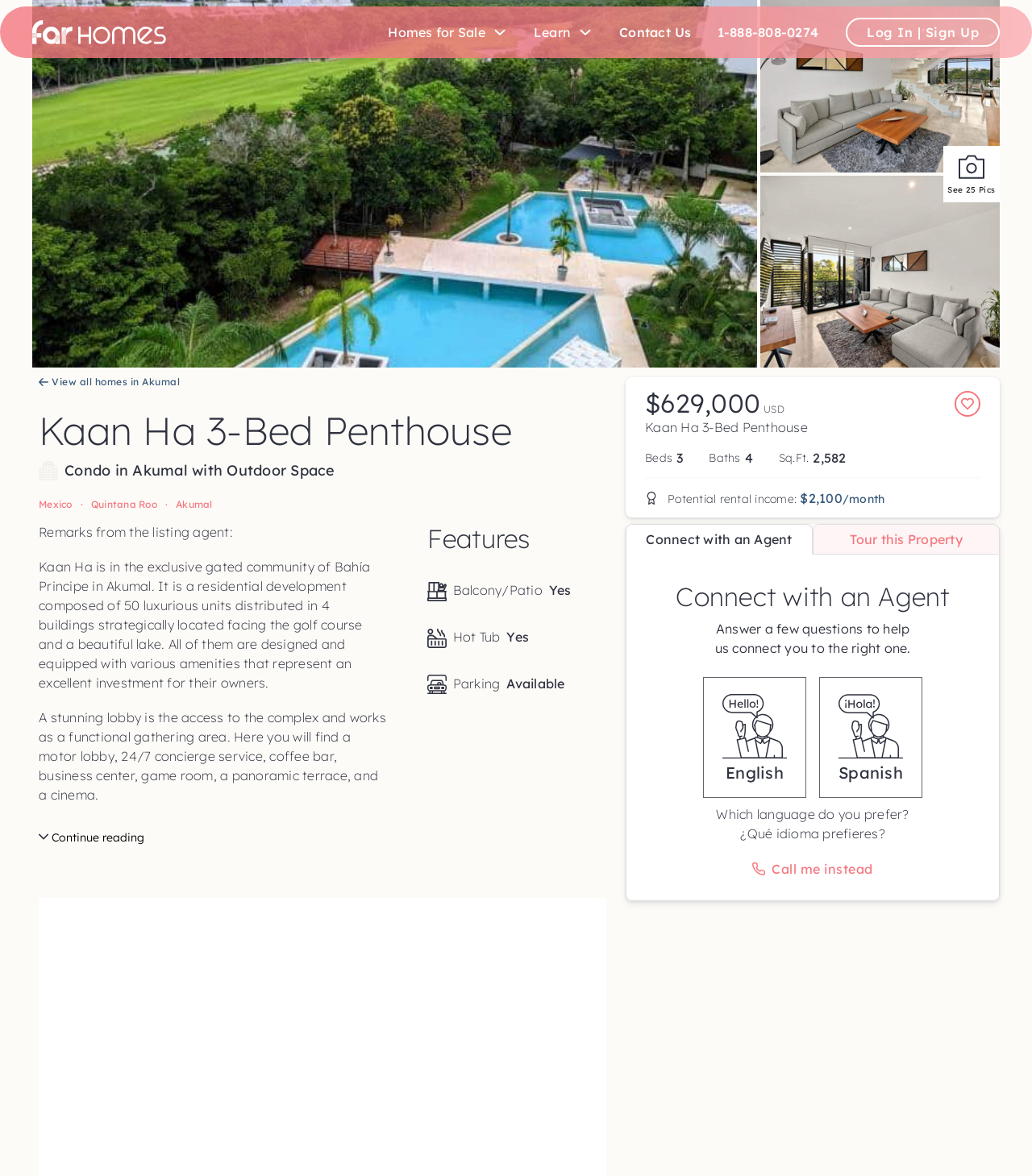Offer a detailed account of what is visible on the webpage.

This webpage is a real estate listing for a 3-bedroom penthouse condo in Akumal, Mexico, called Kaan Ha. At the top of the page, there is a navigation menu with links to "Homes for Sale", "Learn", and "Contact Us". Below the menu, there is a prominent image of the condo, accompanied by a heading with the condo's name and a brief description.

To the right of the image, there are several buttons and links, including a "Log In | Sign Up" button, a "See 25 Pics" link, and a "View all homes in Akumal" link. Below these elements, there is a section with the condo's details, including its location, price, and features.

The main content of the page is divided into several sections. The first section provides an overview of the condo, including its amenities and features. The second section lists the condo's specifications, such as the number of bedrooms and bathrooms, square footage, and potential rental income.

The third section is dedicated to connecting with an agent, where users can answer a few questions to be matched with a suitable agent. This section includes a heading, a brief description, and two images. Below this section, there is a language preference section, where users can choose their preferred language, English or Spanish.

The page also includes several call-to-action buttons, such as "Continue reading", "Tour this Property", and "Connect with an Agent". There are also several images and icons throughout the page, including a camera icon, a heart icon, and a medal icon. Overall, the page is well-organized and easy to navigate, with a clear focus on showcasing the condo's features and amenities.